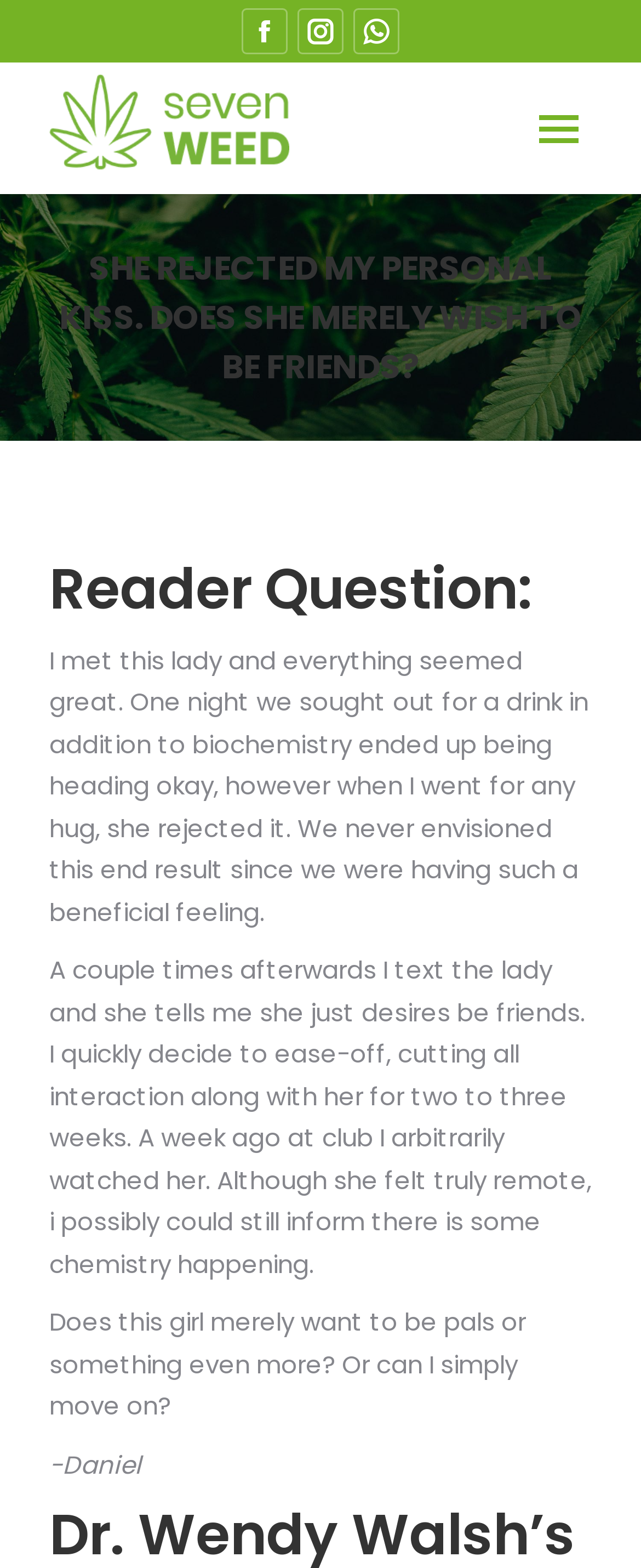Offer a comprehensive description of the webpage’s content and structure.

The webpage appears to be a blog post or article discussing a personal relationship issue. At the top, there are three social media links to Facebook, Instagram, and Whatsapp, aligned horizontally and centered. Below these links, there is a mobile menu icon on the right side. On the left side, there is a link to "Fit World Mission" with an accompanying image.

The main content of the webpage is a reader's question, which is presented in a hierarchical structure. The title "SHE REJECTED MY PERSONAL KISS. DOES SHE MERELY WISH TO BE FRIENDS?" is prominently displayed. Below this title, there is a "You are here:" indicator, followed by the reader's question, which is divided into three paragraphs. The first paragraph describes the initial encounter with the lady, the second paragraph explains the subsequent events, and the third paragraph asks for advice on whether to pursue a friendship or move on.

At the bottom of the page, there is a "Go to Top" link on the right side, allowing users to quickly navigate back to the top of the page. Overall, the webpage has a simple and clean layout, with a focus on presenting the reader's question and providing a clear structure for the content.